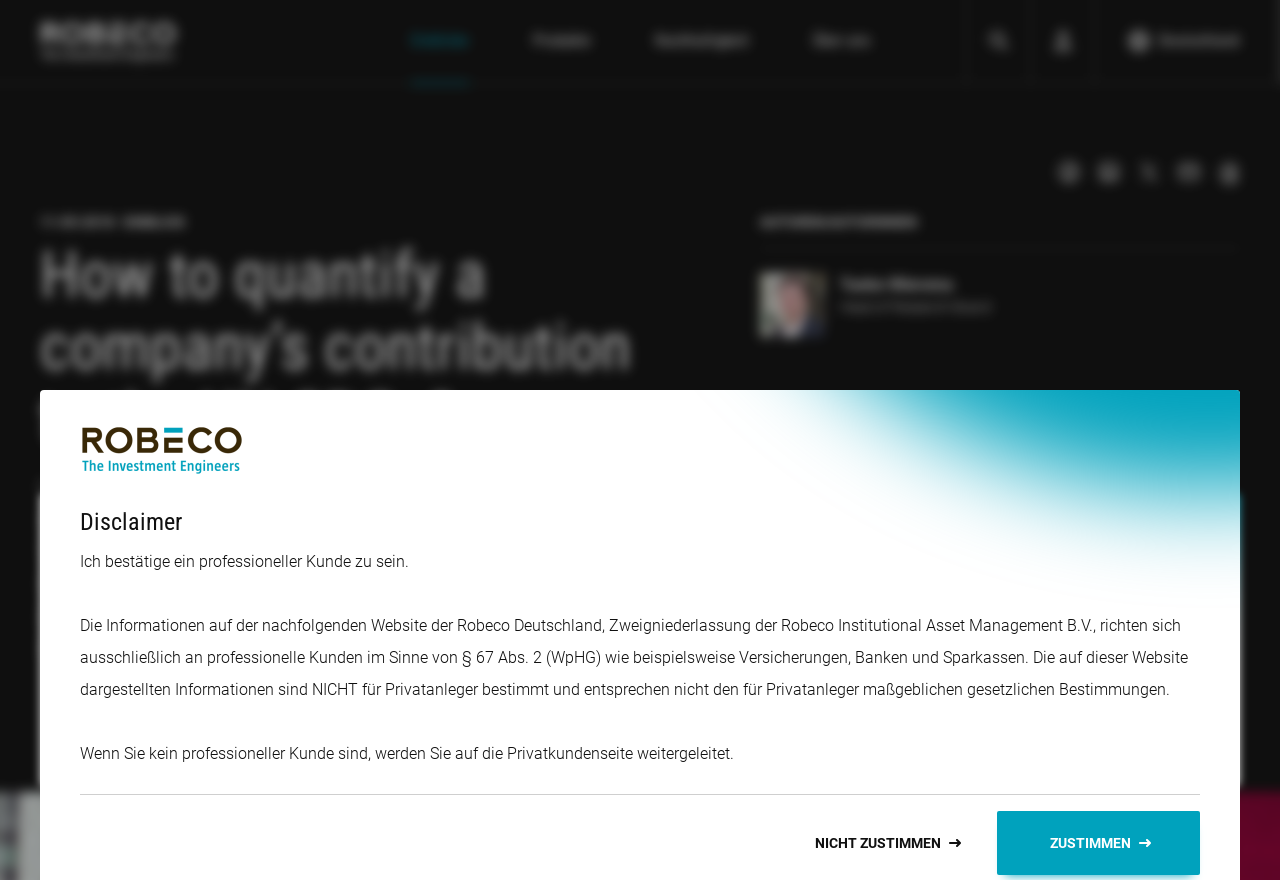Extract the bounding box of the UI element described as: "parent_node: Deutschland aria-label="user menu button"".

[0.805, 0.0, 0.855, 0.095]